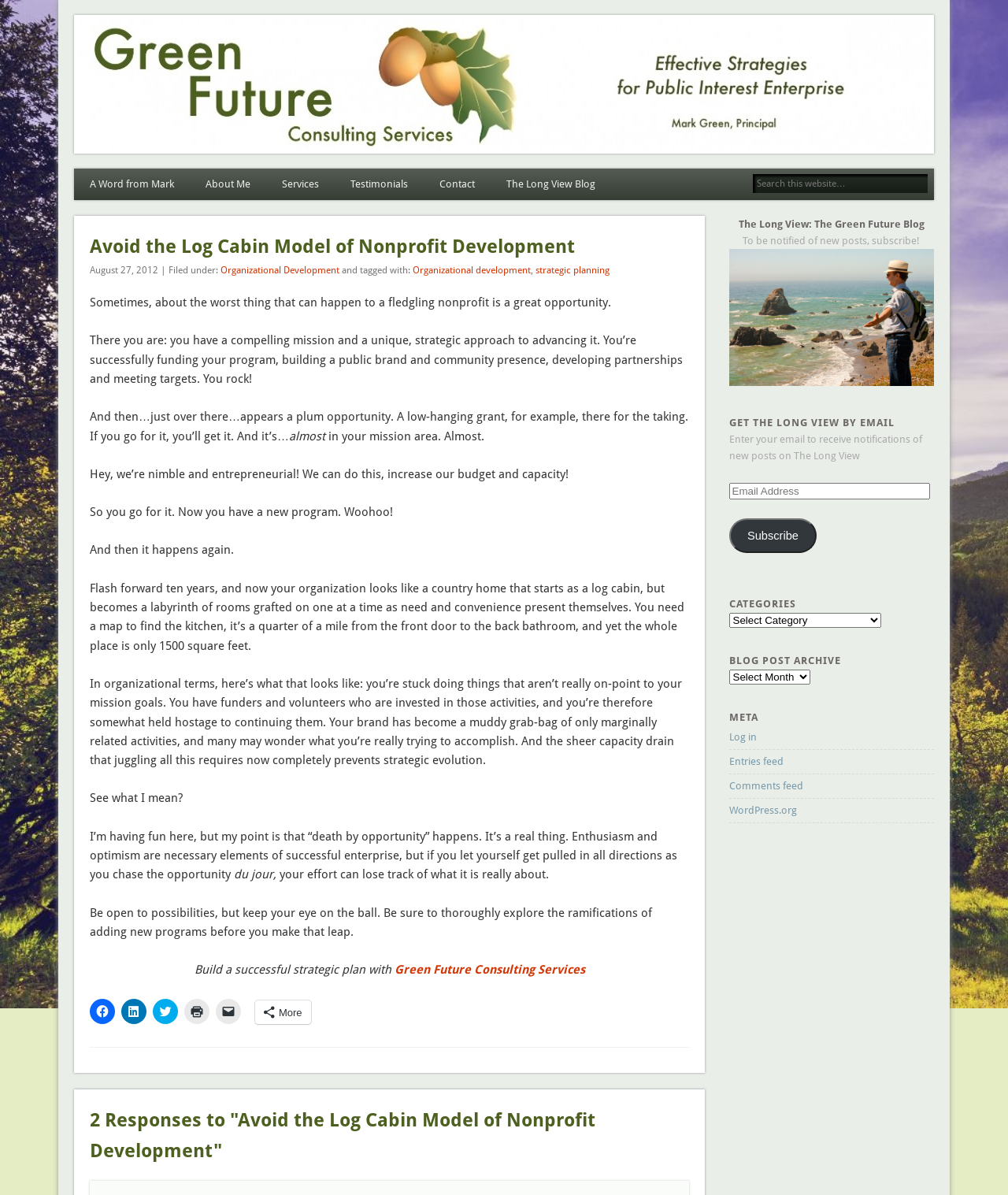Identify the bounding box coordinates of the HTML element based on this description: "Comments feed".

[0.723, 0.653, 0.796, 0.662]